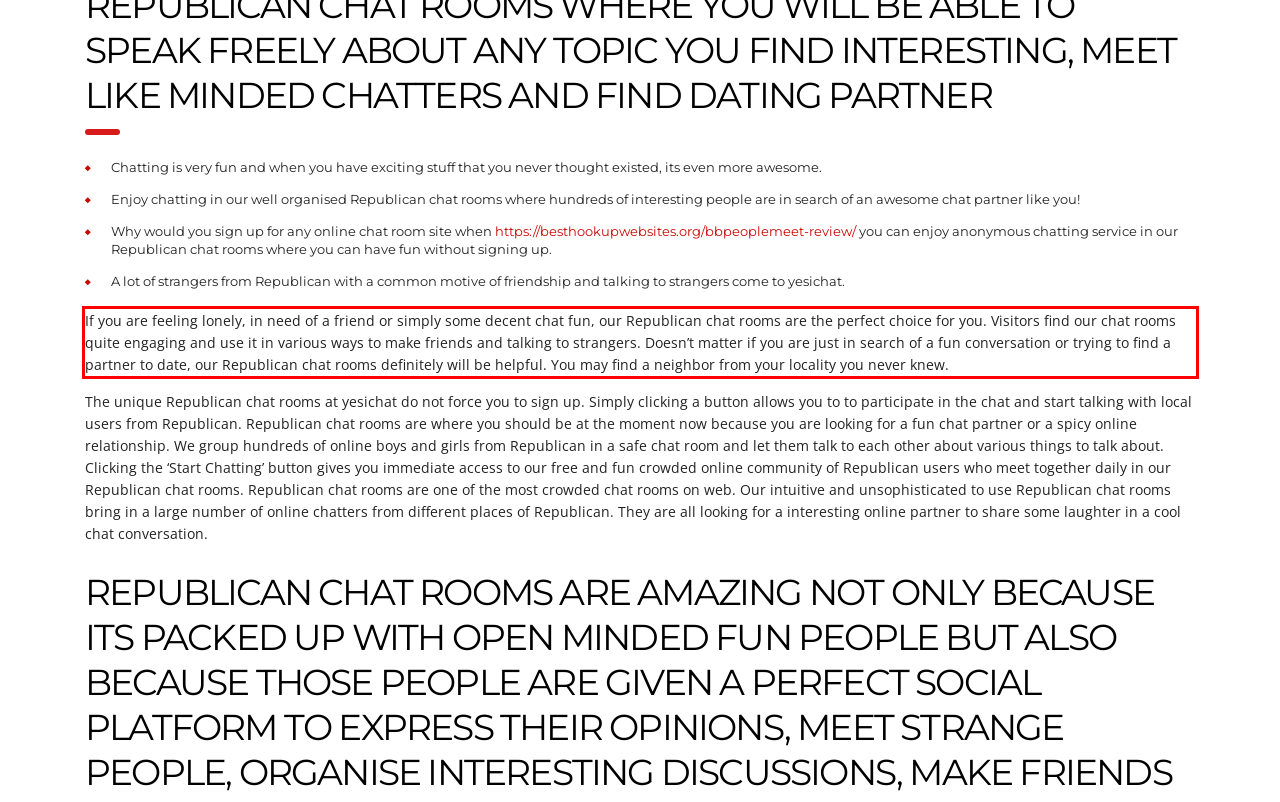Please identify the text within the red rectangular bounding box in the provided webpage screenshot.

If you are feeling lonely, in need of a friend or simply some decent chat fun, our Republican chat rooms are the perfect choice for you. Visitors find our chat rooms quite engaging and use it in various ways to make friends and talking to strangers. Doesn’t matter if you are just in search of a fun conversation or trying to find a partner to date, our Republican chat rooms definitely will be helpful. You may find a neighbor from your locality you never knew.